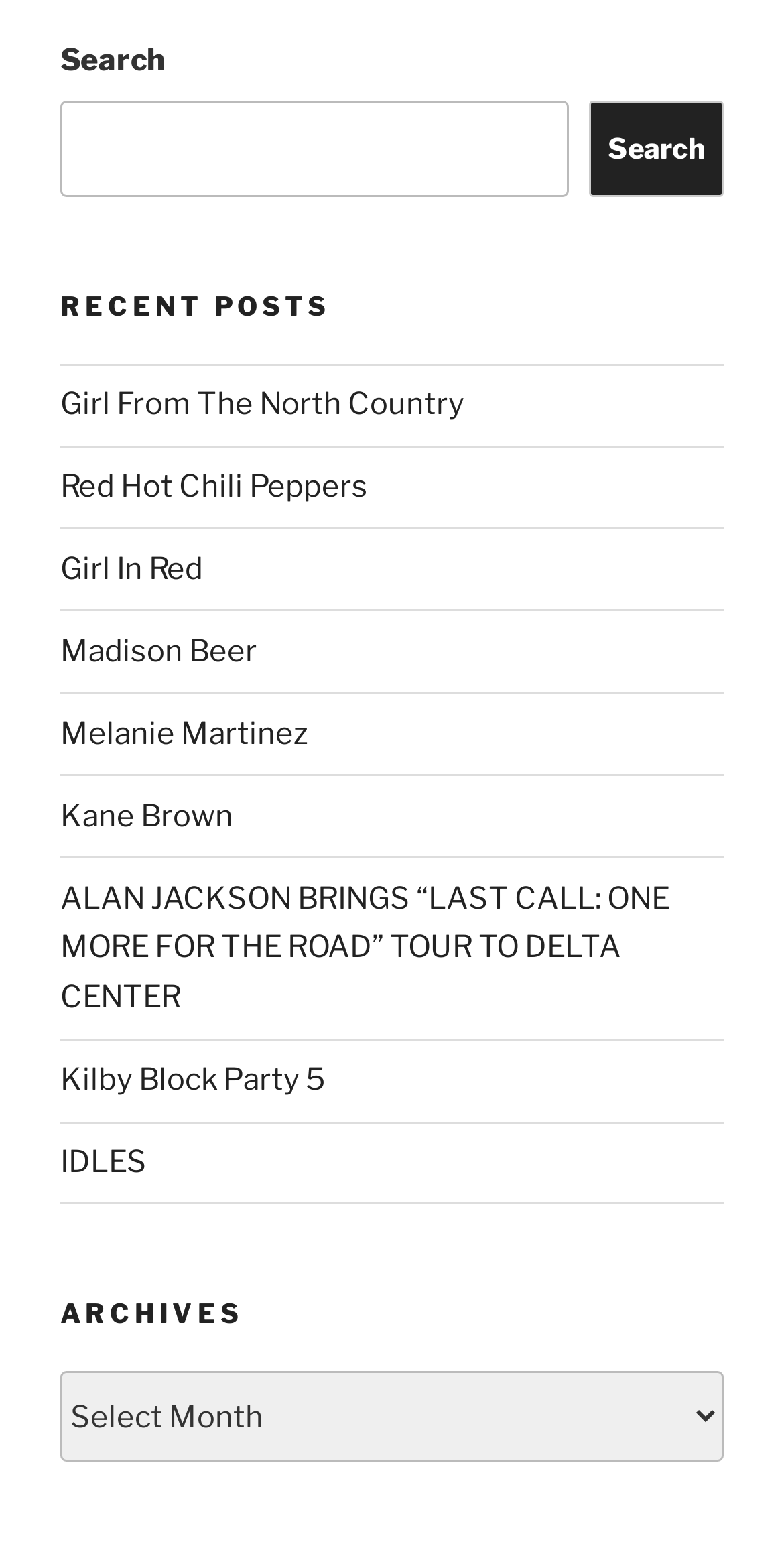Select the bounding box coordinates of the element I need to click to carry out the following instruction: "Click on 'Kilby Block Party 5'".

[0.077, 0.689, 0.415, 0.712]